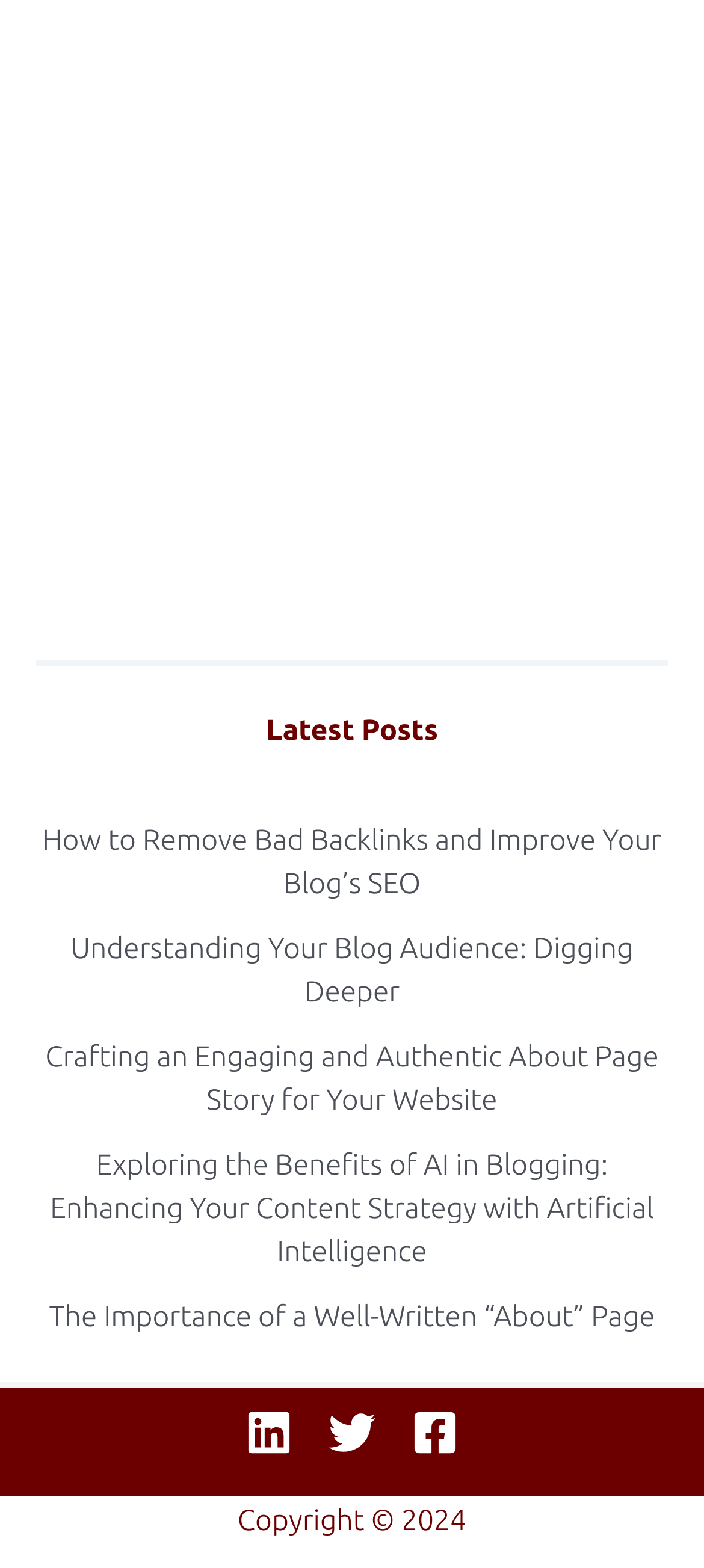Answer the following query concisely with a single word or phrase:
What is the topic of the first article?

Removing bad backlinks